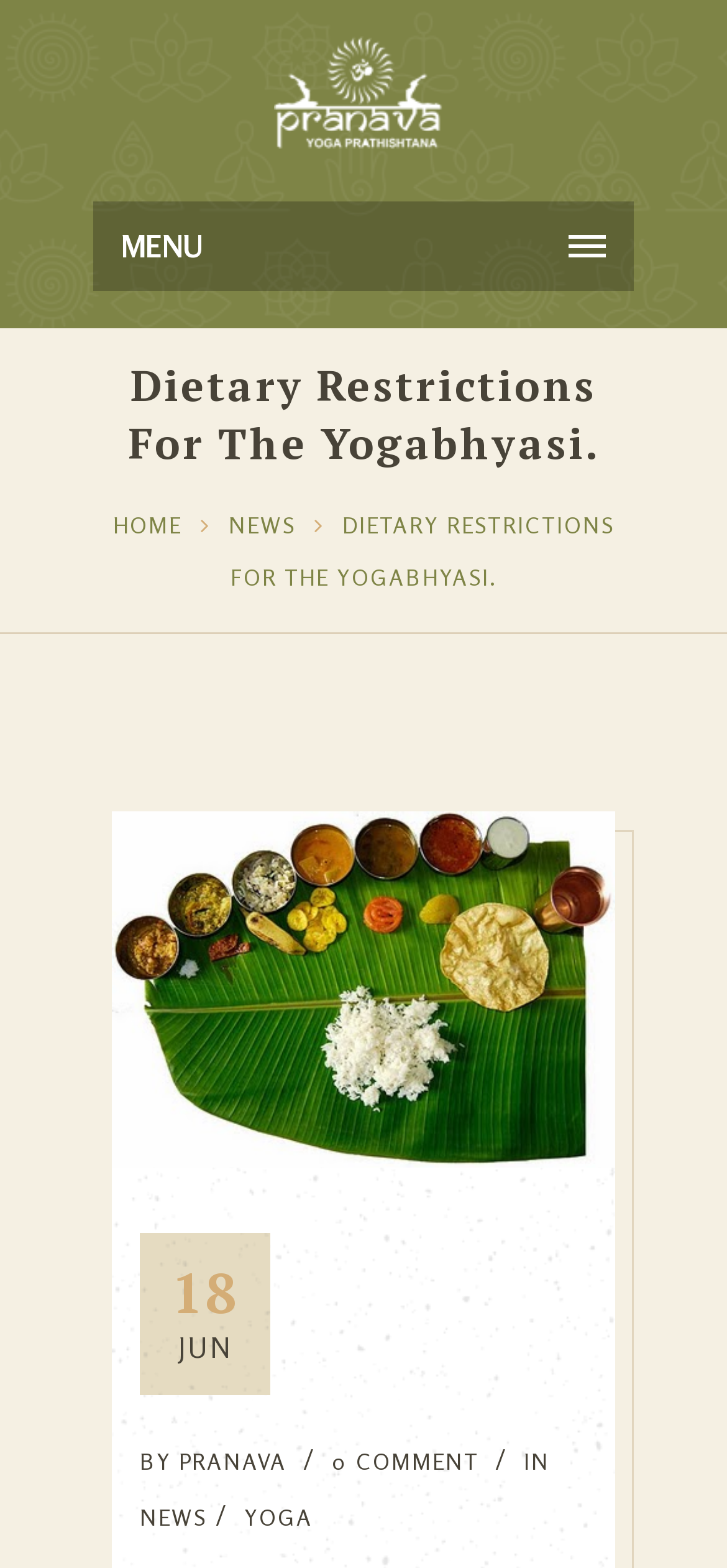Could you provide the bounding box coordinates for the portion of the screen to click to complete this instruction: "Go to Articles"?

None